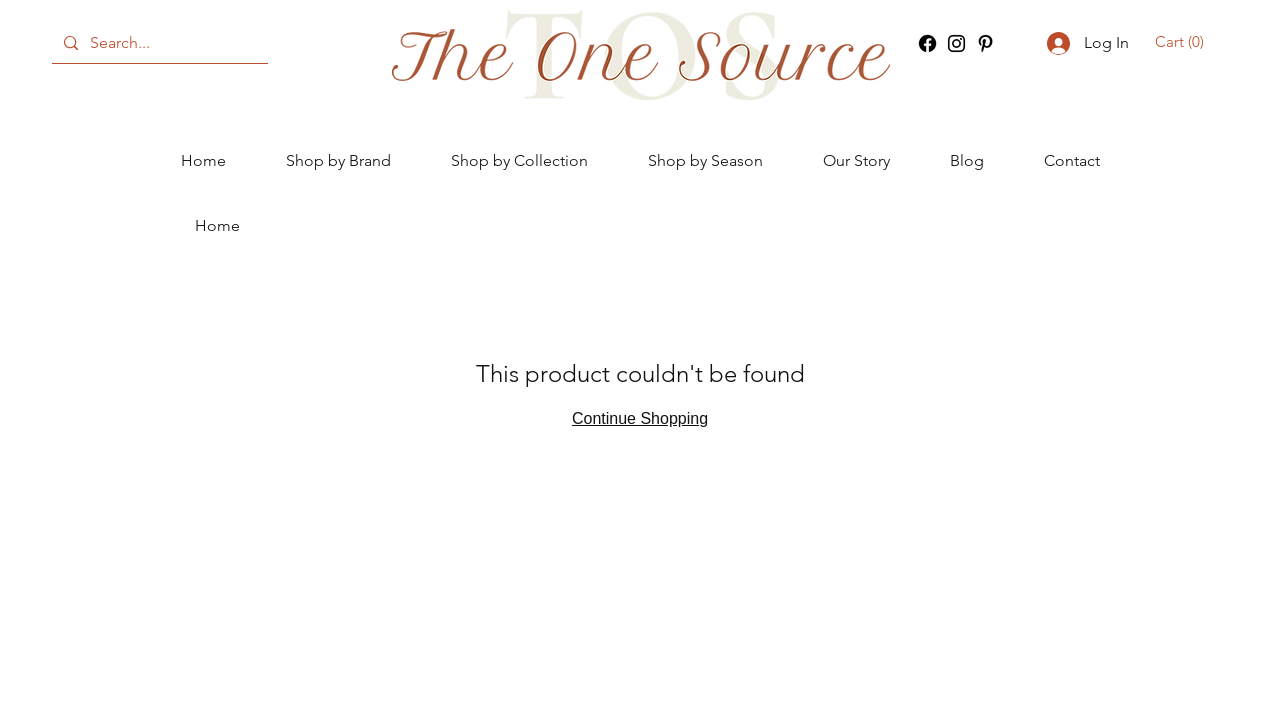Can you pinpoint the bounding box coordinates for the clickable element required for this instruction: "Search for a product"? The coordinates should be four float numbers between 0 and 1, i.e., [left, top, right, bottom].

[0.071, 0.032, 0.177, 0.087]